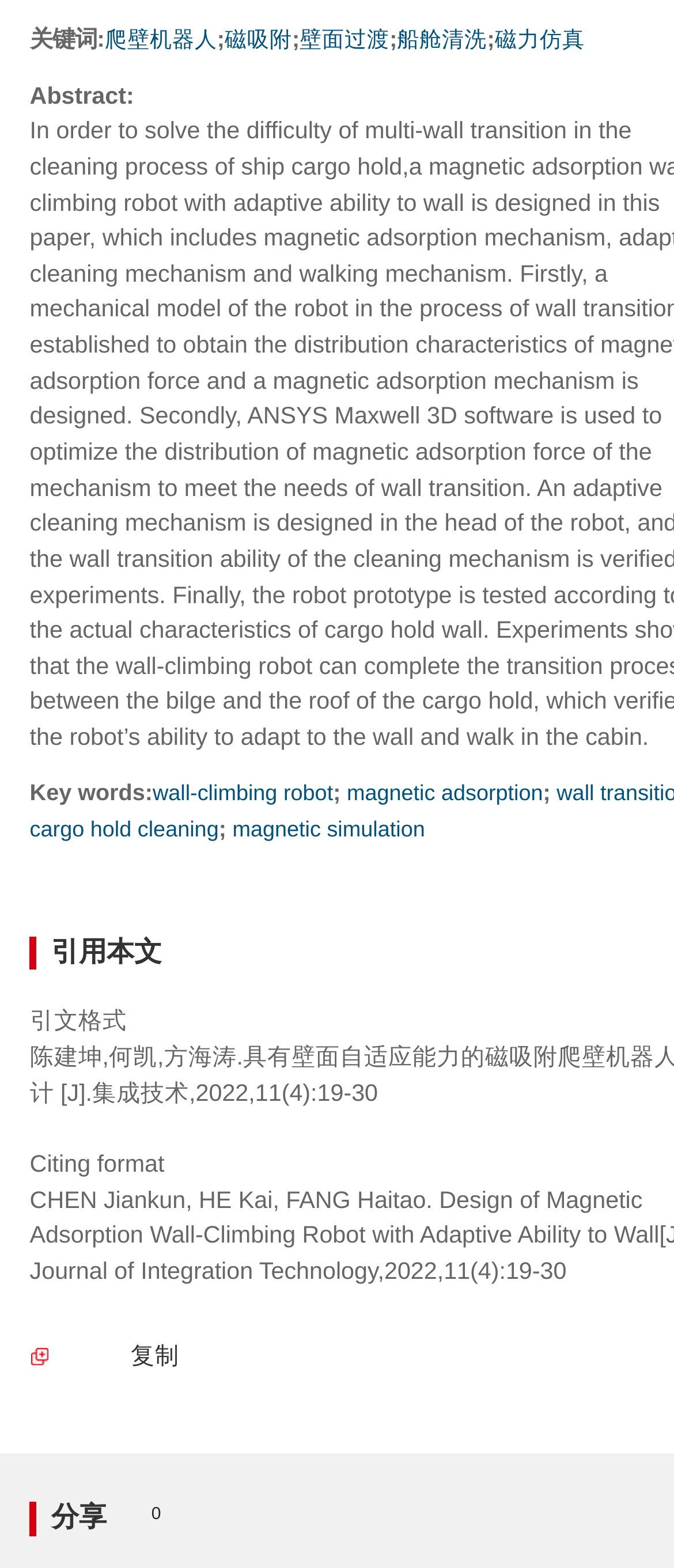What is the purpose of the '分享' section? Using the information from the screenshot, answer with a single word or phrase.

To share content